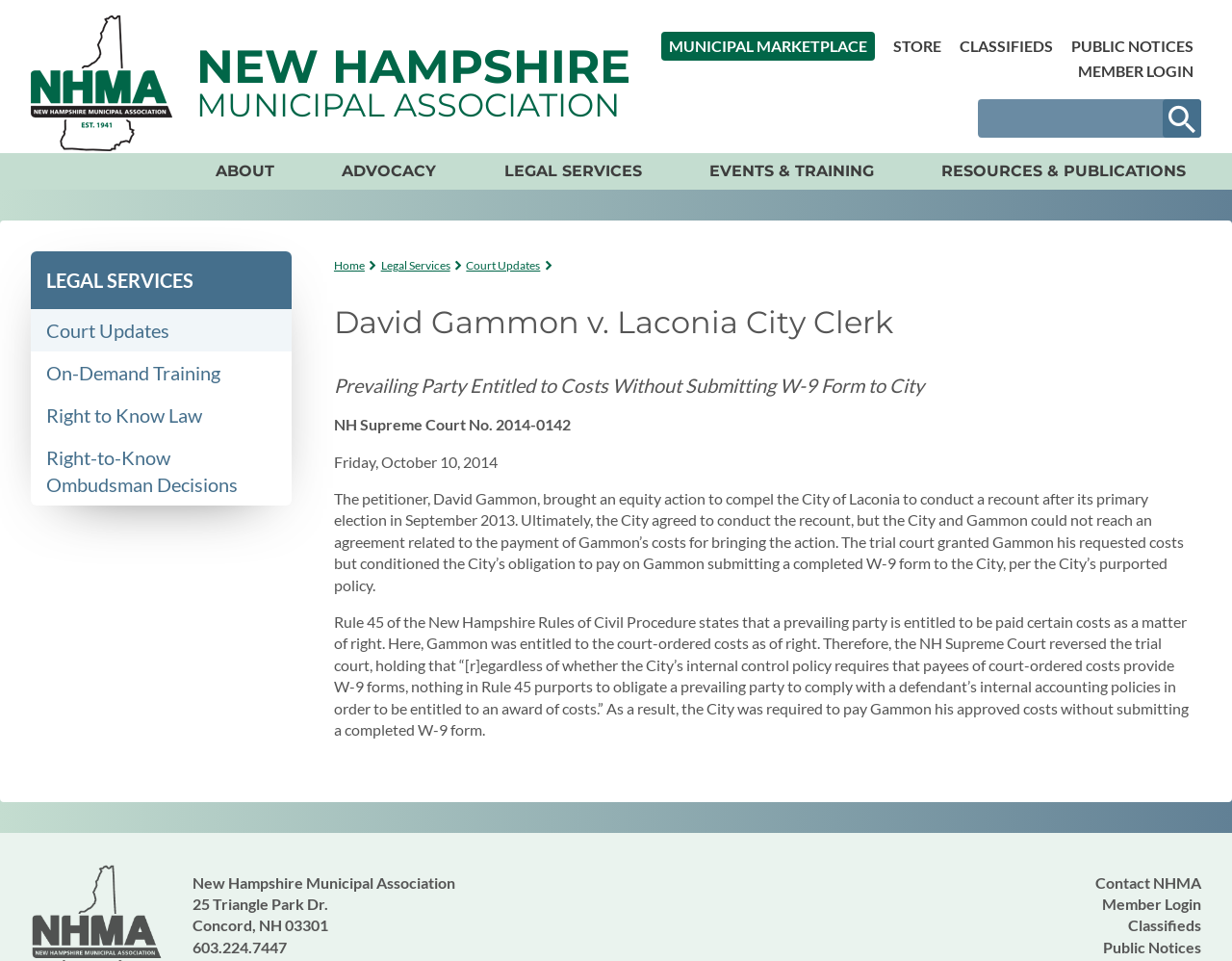What is the address of the New Hampshire Municipal Association?
Based on the screenshot, provide a one-word or short-phrase response.

25 Triangle Park Dr., Concord, NH 03301